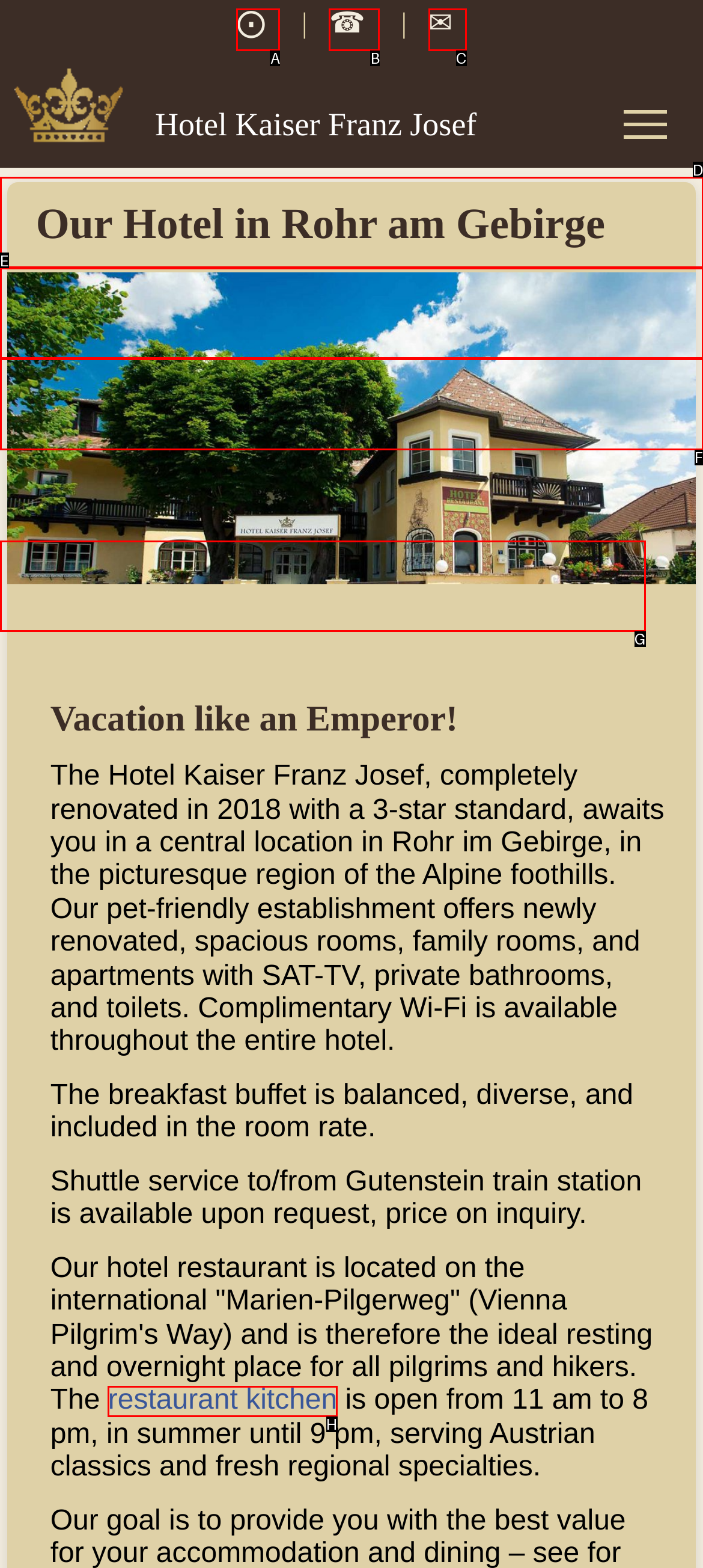Find the HTML element that suits the description: Hotel
Indicate your answer with the letter of the matching option from the choices provided.

D